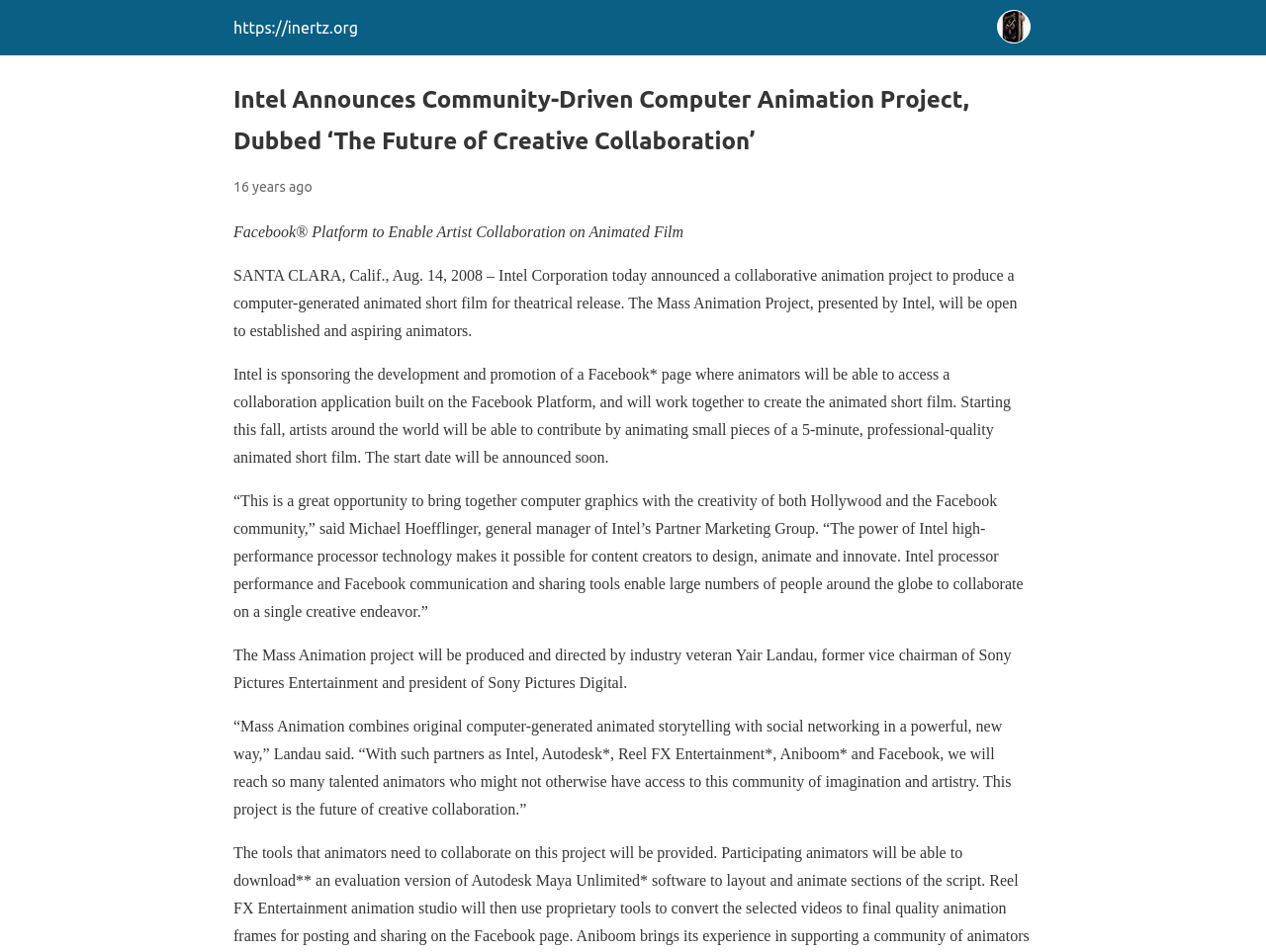Describe all significant elements and features of the webpage.

The webpage is about Intel's community-driven computer animation project, "The Future of Creative Collaboration". At the top left corner, there is a site icon image with a link to the website. Below the site icon, there is a header section with a heading that displays the title of the project. To the right of the heading, there is a time element showing that the project was announced 16 years ago.

Below the header section, there are five paragraphs of text. The first paragraph explains that the project will use the Facebook Platform to enable artist collaboration on an animated film. The second paragraph provides more details about the project, including the goal of producing a computer-generated animated short film for theatrical release. The third paragraph describes how animators will be able to contribute to the project through a Facebook page, starting in the fall.

The fourth paragraph features a quote from Michael Hoefflinger, general manager of Intel's Partner Marketing Group, discussing the benefits of combining computer graphics with creativity and the role of Intel's high-performance processor technology in enabling collaboration. The fifth paragraph introduces Yair Landau, the producer and director of the project, and features a quote from him about the innovative approach of the project.

Overall, the webpage is focused on providing information about Intel's community-driven animation project, with a clear structure and easy-to-read text.